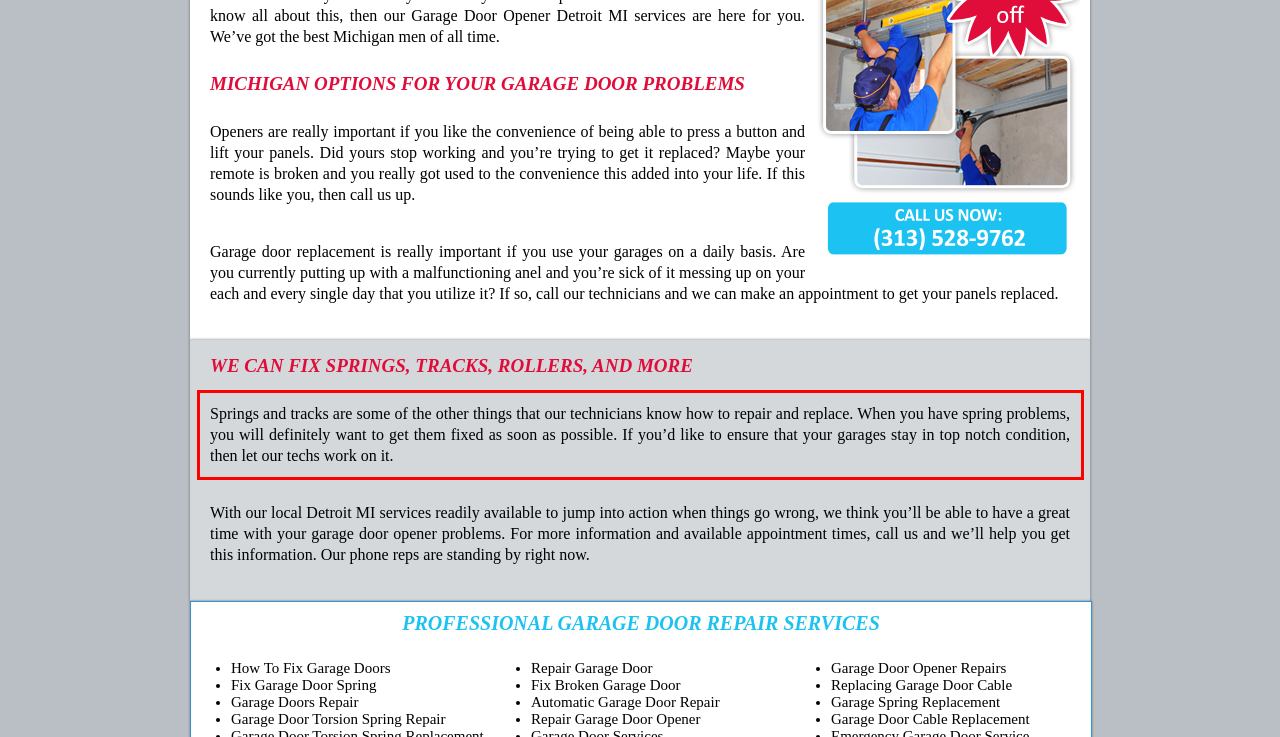Analyze the screenshot of a webpage where a red rectangle is bounding a UI element. Extract and generate the text content within this red bounding box.

Springs and tracks are some of the other things that our technicians know how to repair and replace. When you have spring problems, you will definitely want to get them fixed as soon as possible. If you’d like to ensure that your garages stay in top notch condition, then let our techs work on it.